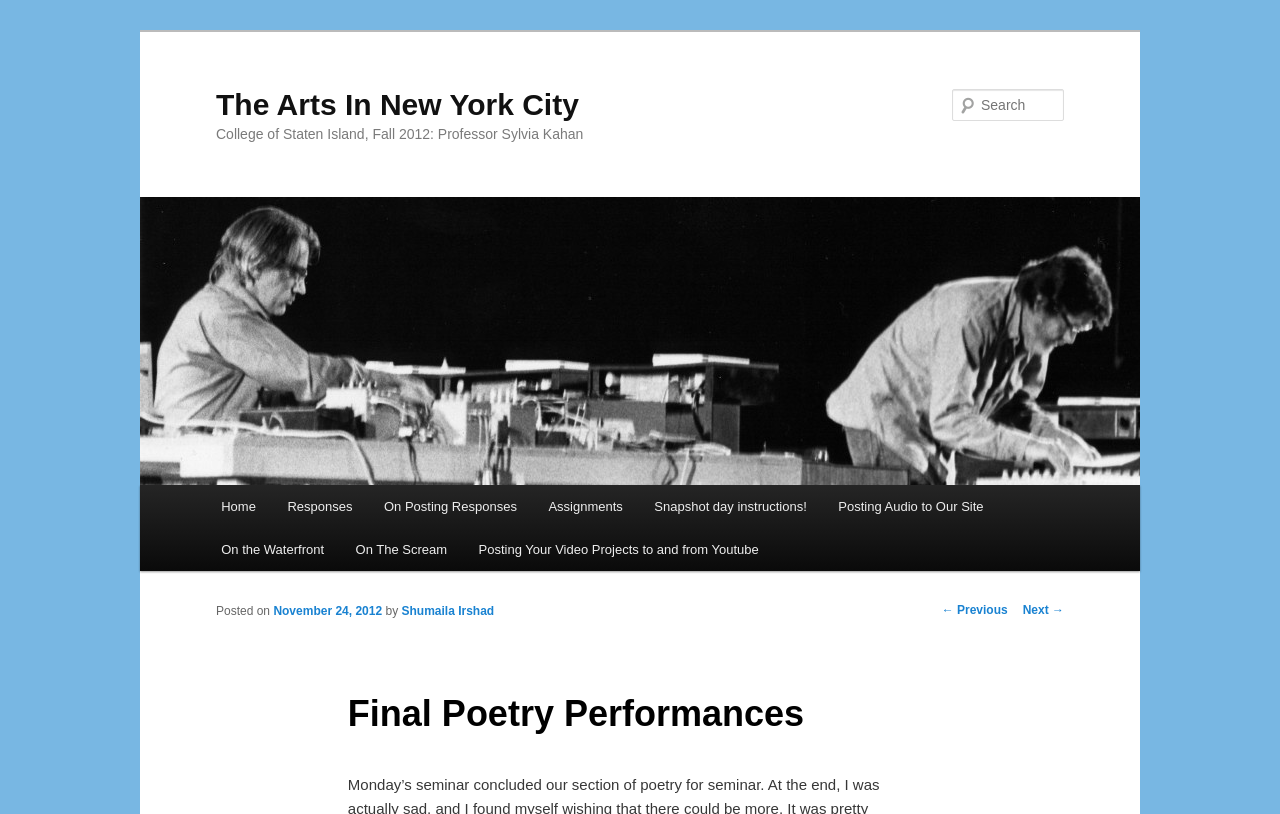How many links are there in the main menu?
Look at the image and construct a detailed response to the question.

I found the answer by counting the number of link elements under the heading 'Main menu', which are 'Home', 'Responses', 'On Posting Responses', 'Assignments', 'Snapshot day instructions!', 'Posting Audio to Our Site', and 'On the Waterfront'.